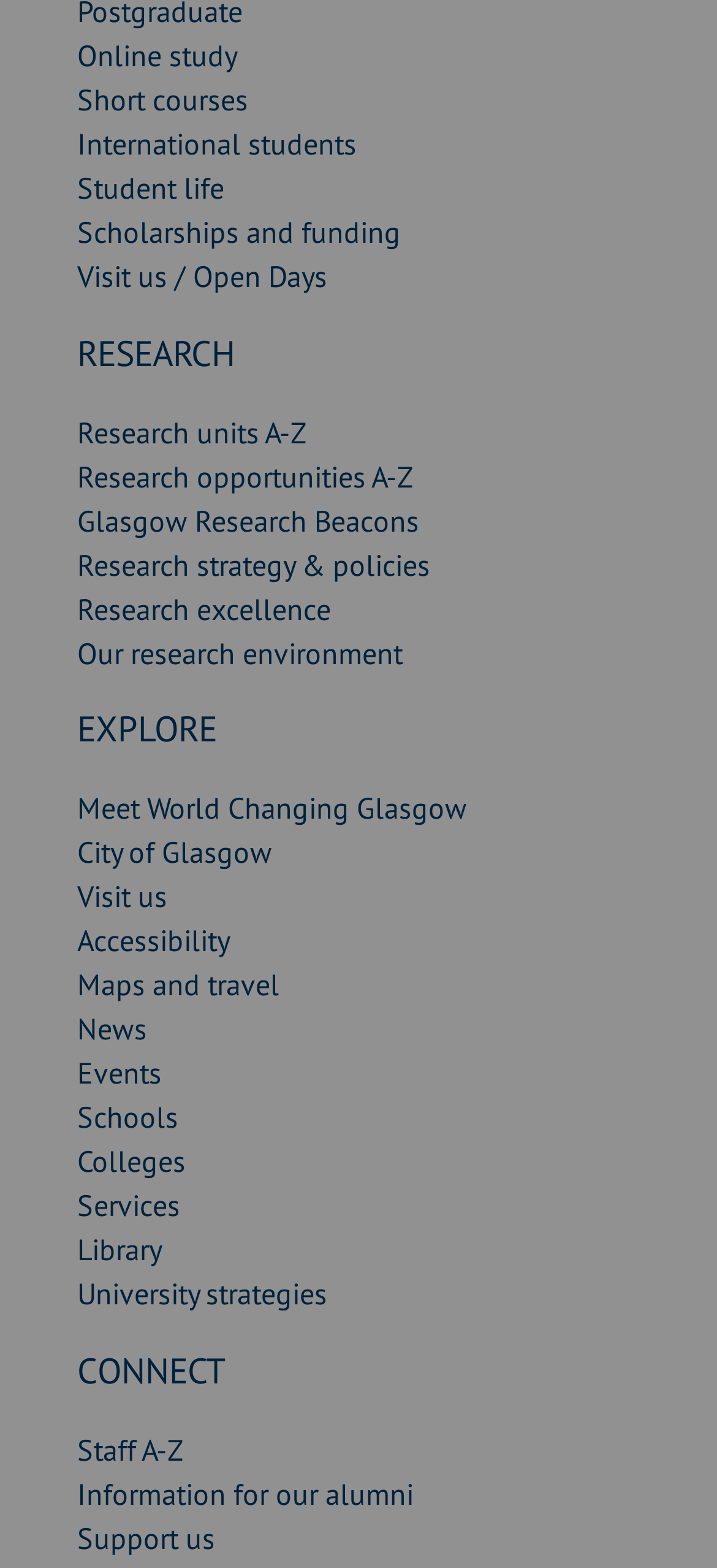Please identify the bounding box coordinates of the clickable region that I should interact with to perform the following instruction: "Support the university". The coordinates should be expressed as four float numbers between 0 and 1, i.e., [left, top, right, bottom].

[0.108, 0.969, 0.3, 0.992]